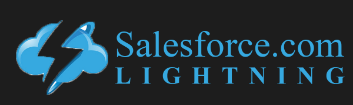Generate a detailed caption that encompasses all aspects of the image.

The image features the logo of Salesforce Lightning, a component-based framework designed for app development tailored to business users. The logo includes a stylized cloud and a lightning bolt, symbolizing speed and efficiency. The text "Salesforce.com LIGHTNING" is prominently displayed in a blue font, emphasizing the brand's focus on innovative solutions in cloud computing. This image encapsulates Salesforce's commitment to simplifying processes for users without extensive programming knowledge, showcasing its powerful tools for enhancing business productivity.